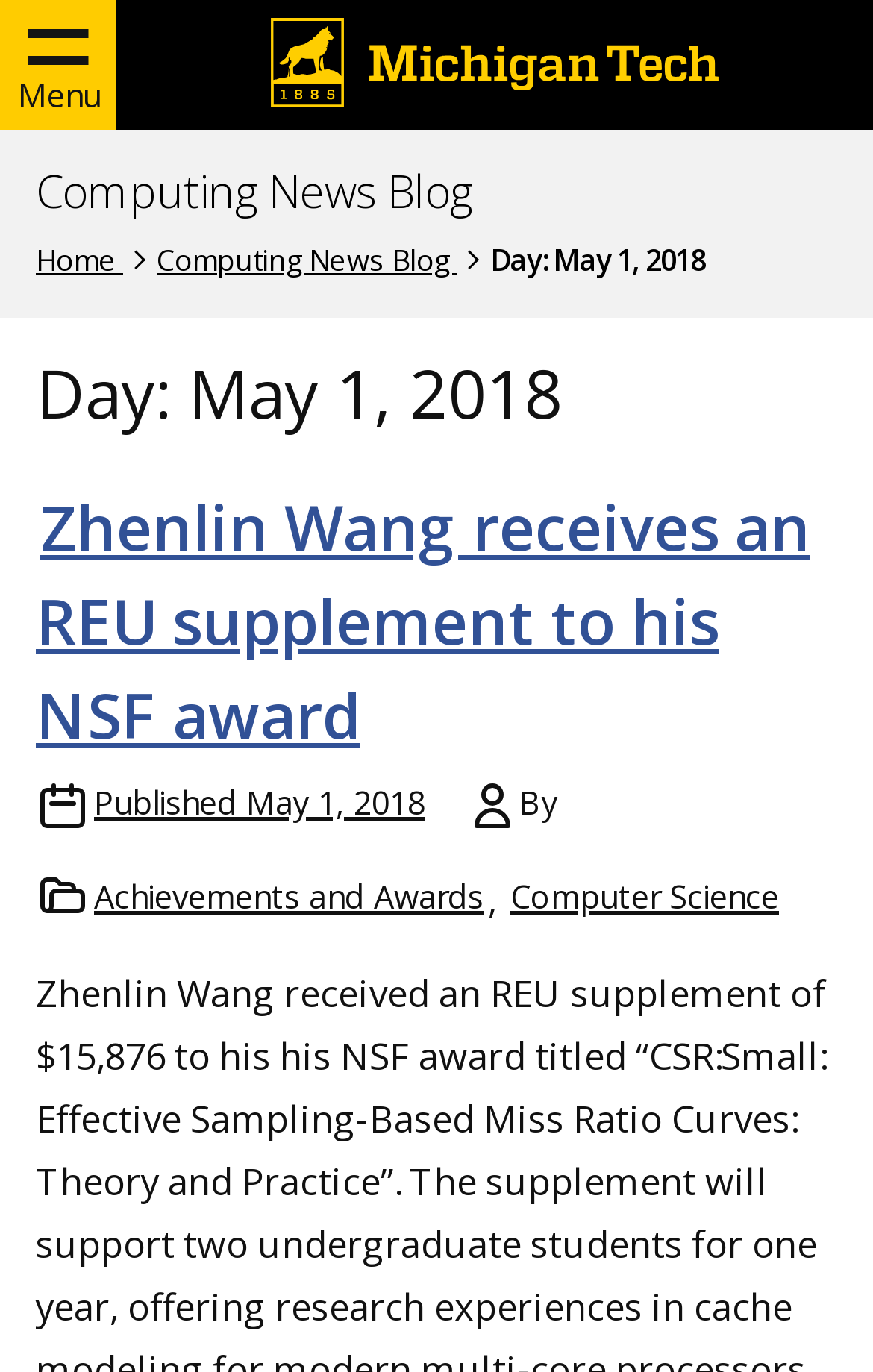Could you specify the bounding box coordinates for the clickable section to complete the following instruction: "View posts in the Achievements and Awards category"?

[0.103, 0.636, 0.559, 0.675]